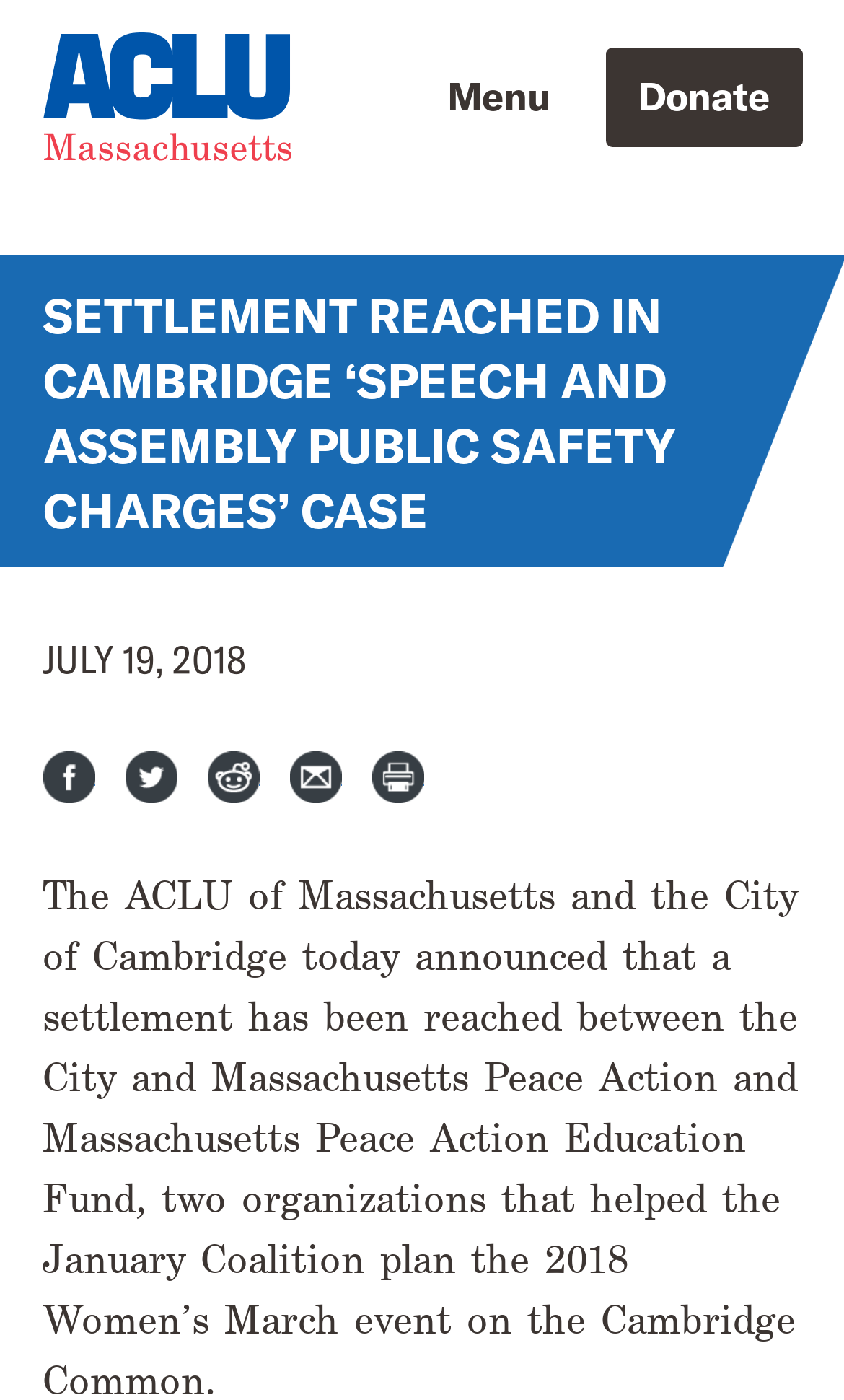How many social media links are there?
Please look at the screenshot and answer using one word or phrase.

4